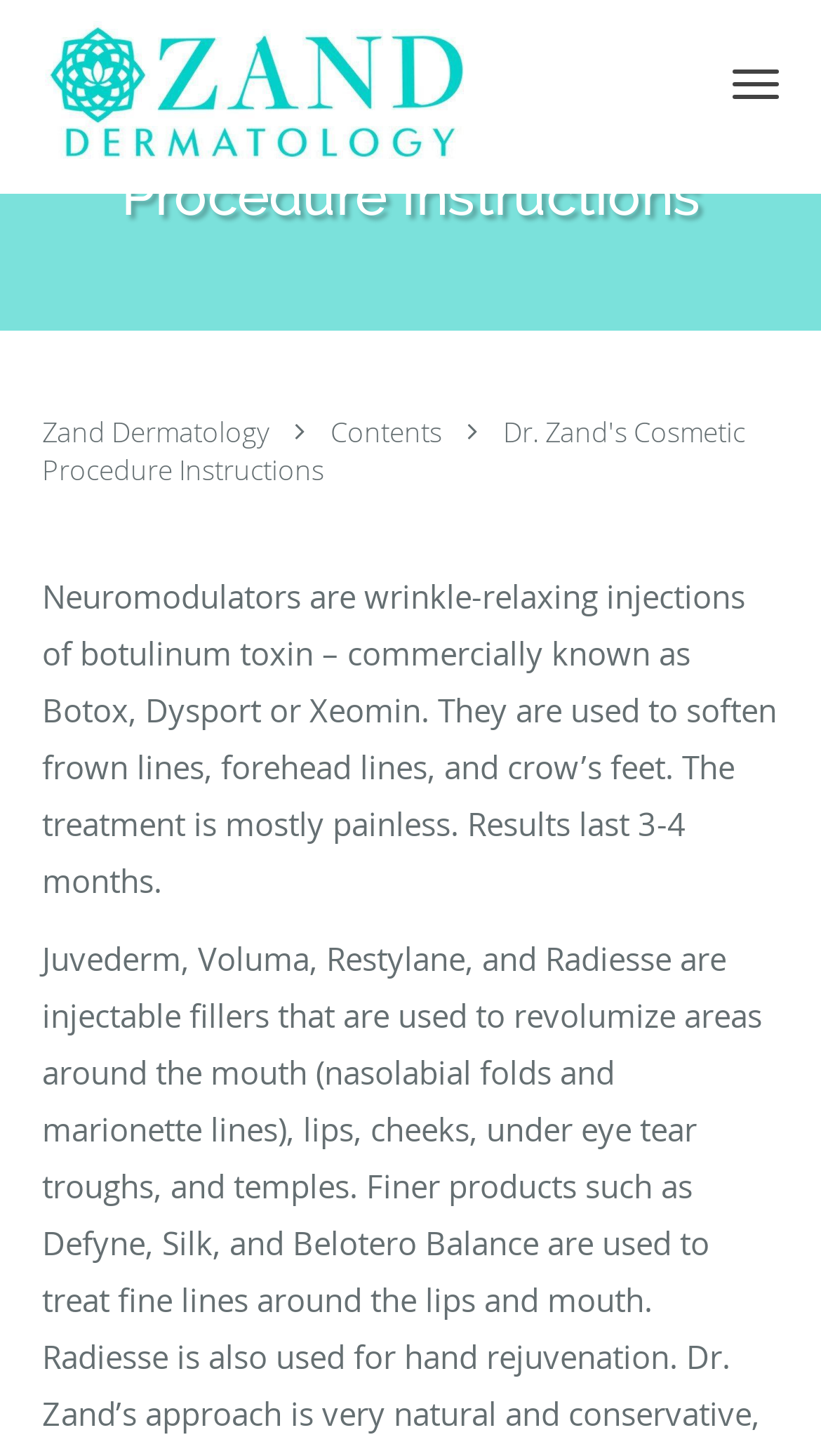From the webpage screenshot, identify the region described by Contents. Provide the bounding box coordinates as (top-left x, top-left y, bottom-right x, bottom-right y), with each value being a floating point number between 0 and 1.

[0.403, 0.284, 0.546, 0.31]